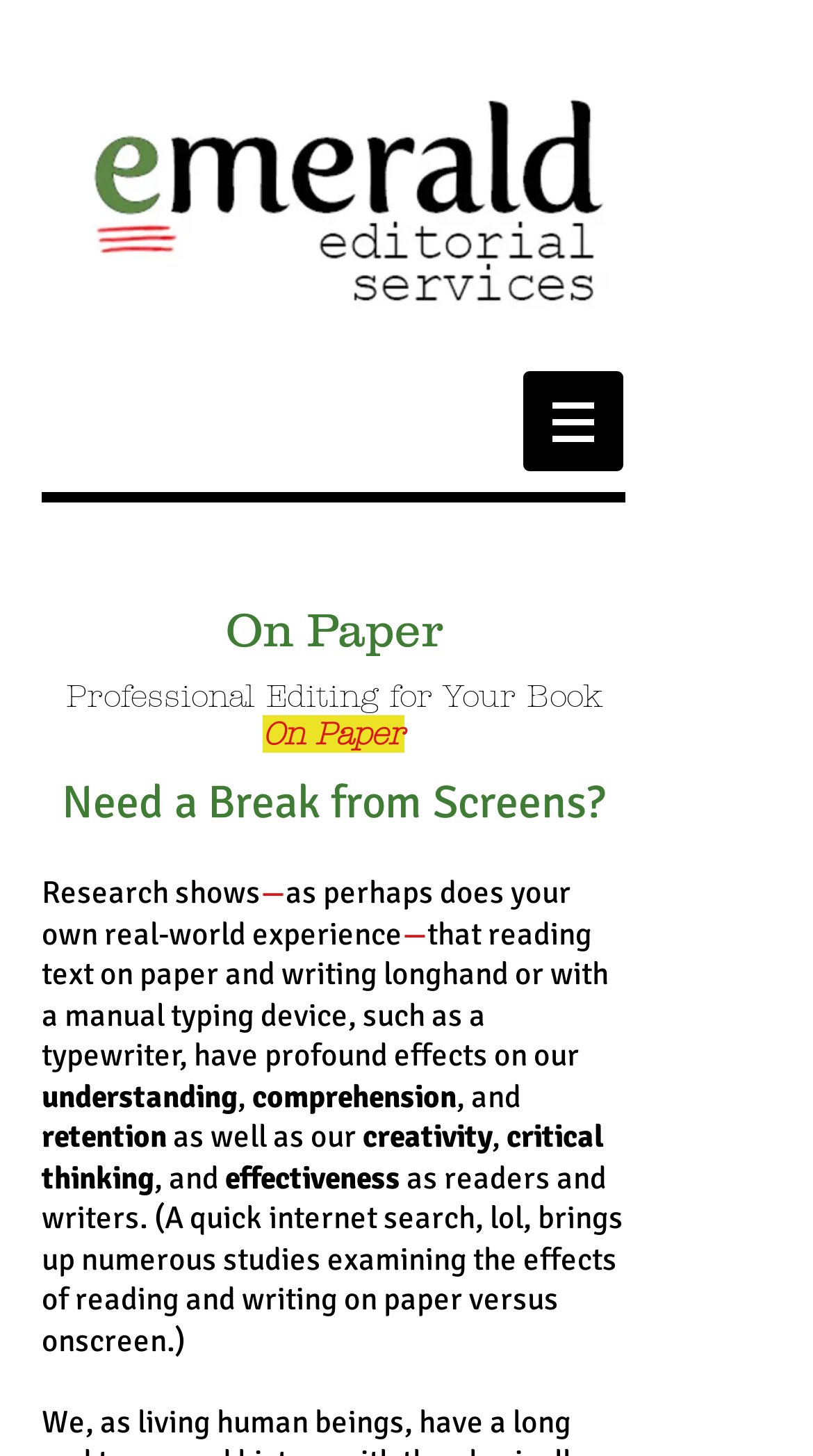What is the benefit of writing on paper?
Provide a one-word or short-phrase answer based on the image.

Improved understanding and creativity